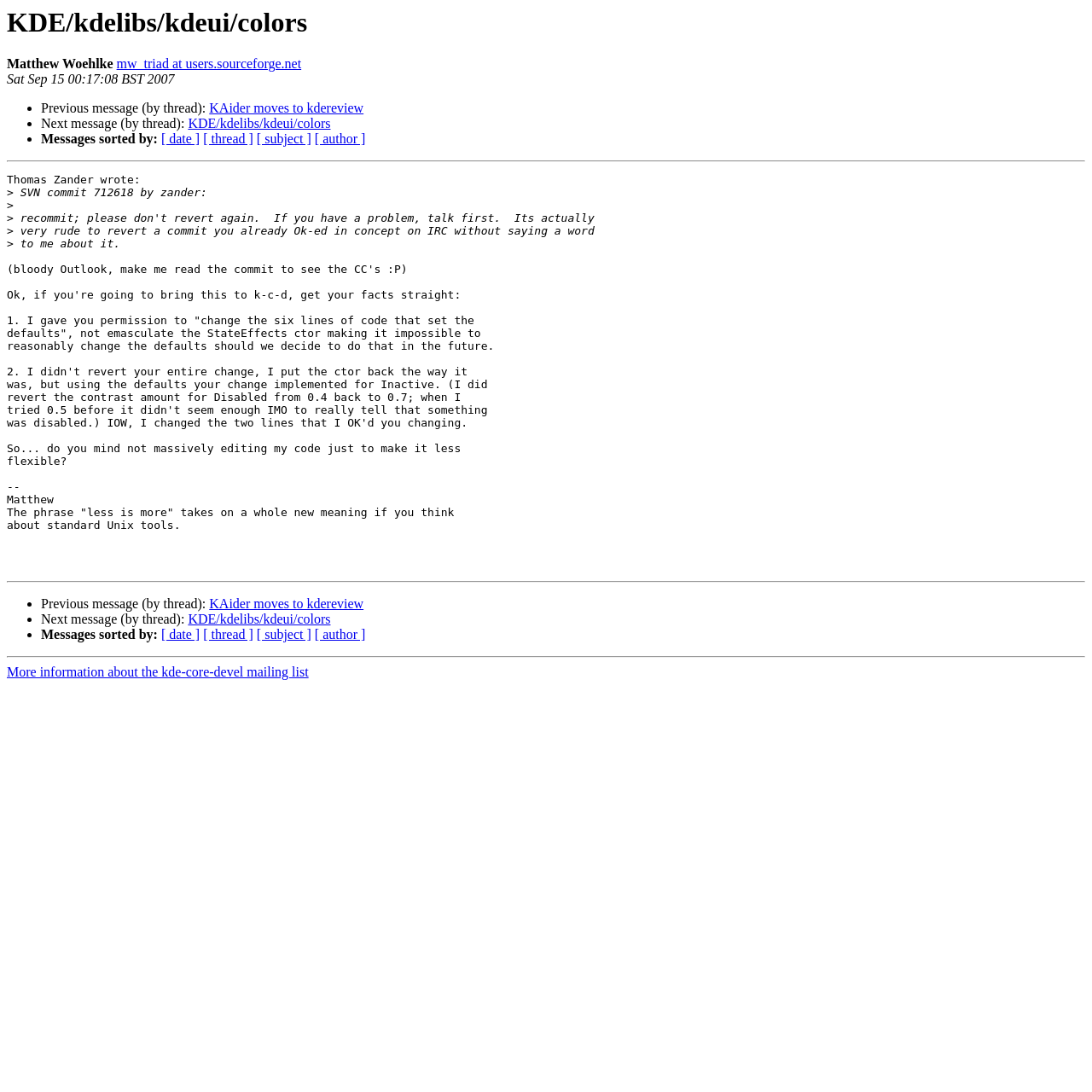Determine the bounding box coordinates of the target area to click to execute the following instruction: "Get more information about the kde-core-devel mailing list."

[0.006, 0.609, 0.283, 0.622]